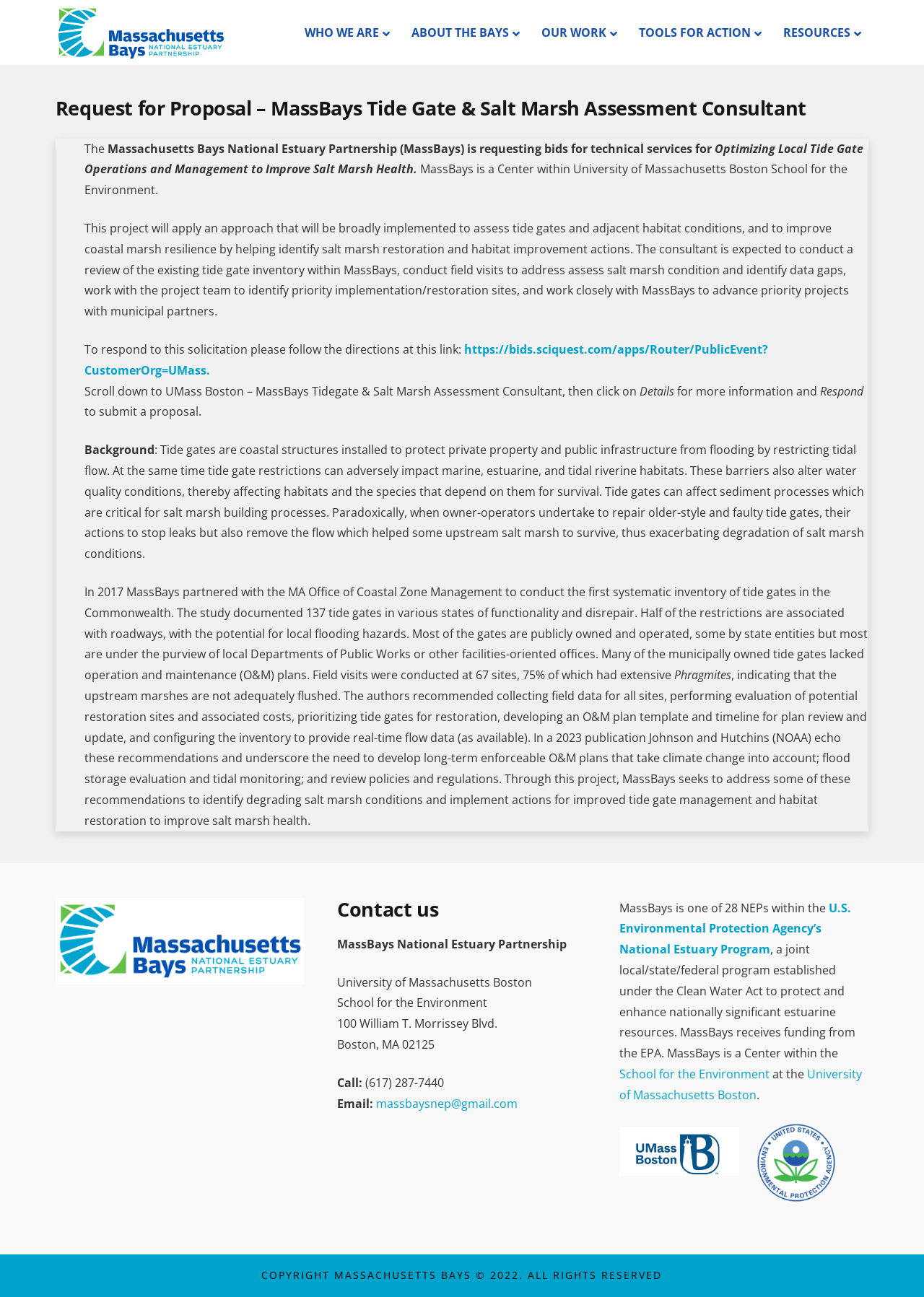Please locate and generate the primary heading on this webpage.

Massachusetts Bays National Estuary Partnership